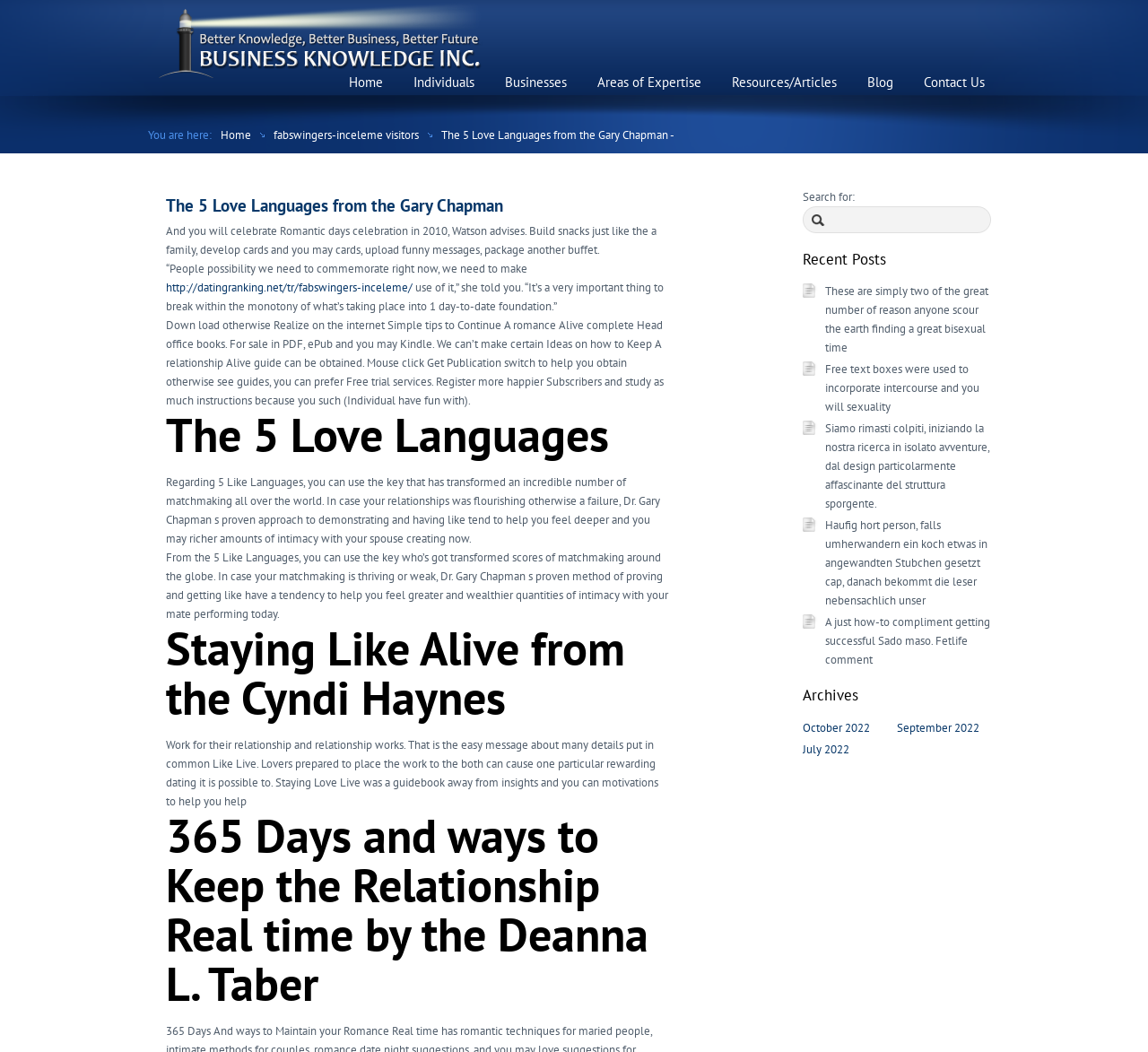Identify the bounding box coordinates for the element you need to click to achieve the following task: "Check the 'Recent Posts'". Provide the bounding box coordinates as four float numbers between 0 and 1, in the form [left, top, right, bottom].

[0.699, 0.239, 0.863, 0.255]